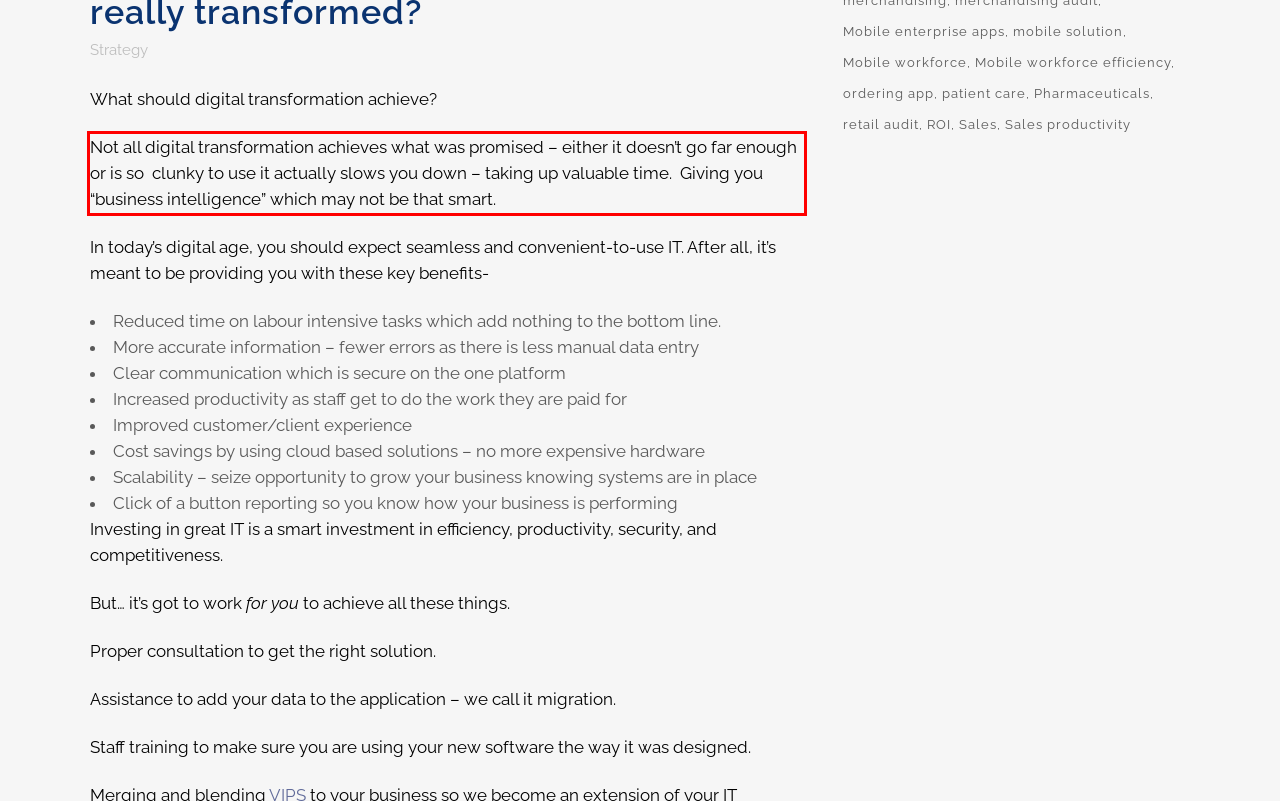Analyze the screenshot of a webpage where a red rectangle is bounding a UI element. Extract and generate the text content within this red bounding box.

Not all digital transformation achieves what was promised – either it doesn’t go far enough or is so clunky to use it actually slows you down – taking up valuable time. Giving you “business intelligence” which may not be that smart.